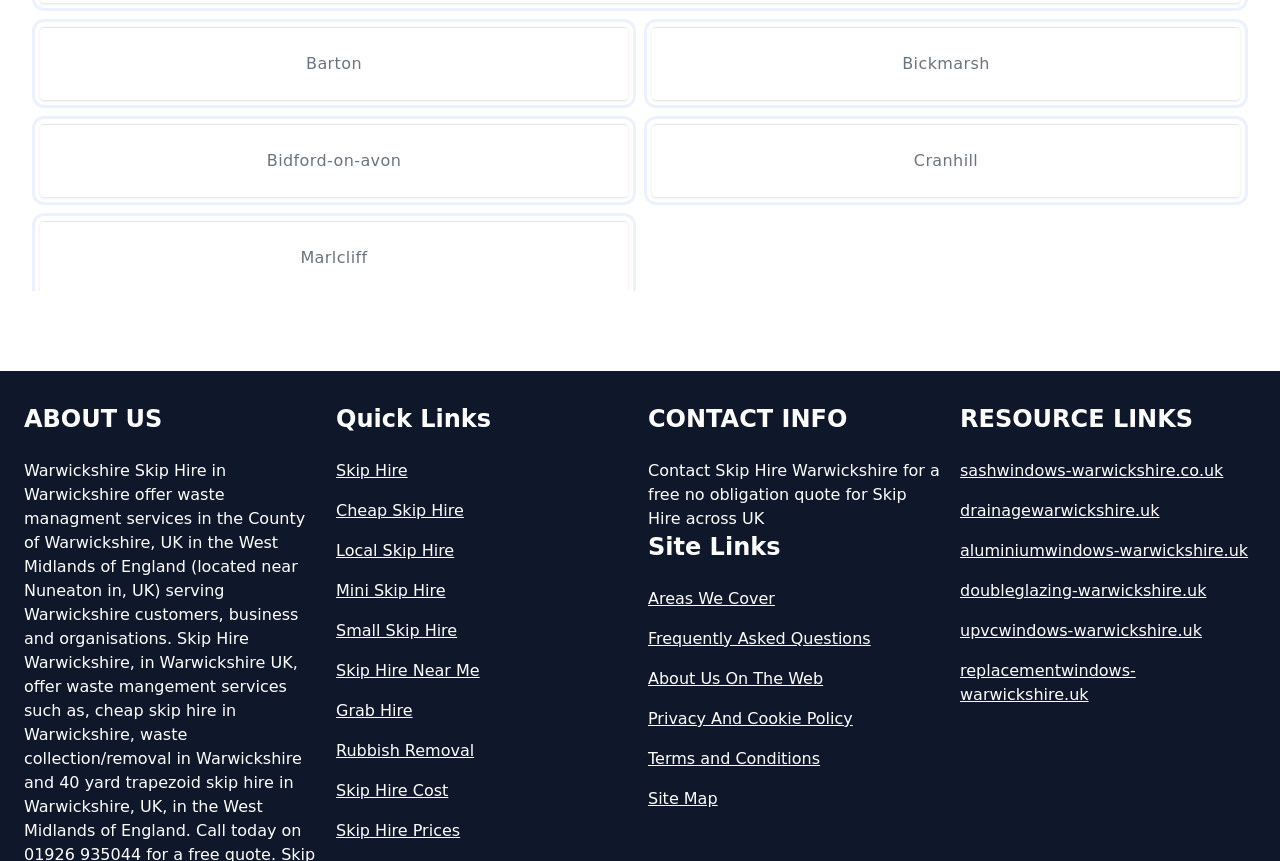Please specify the bounding box coordinates of the clickable section necessary to execute the following command: "Click on the 'Barton' link".

[0.031, 0.031, 0.491, 0.116]